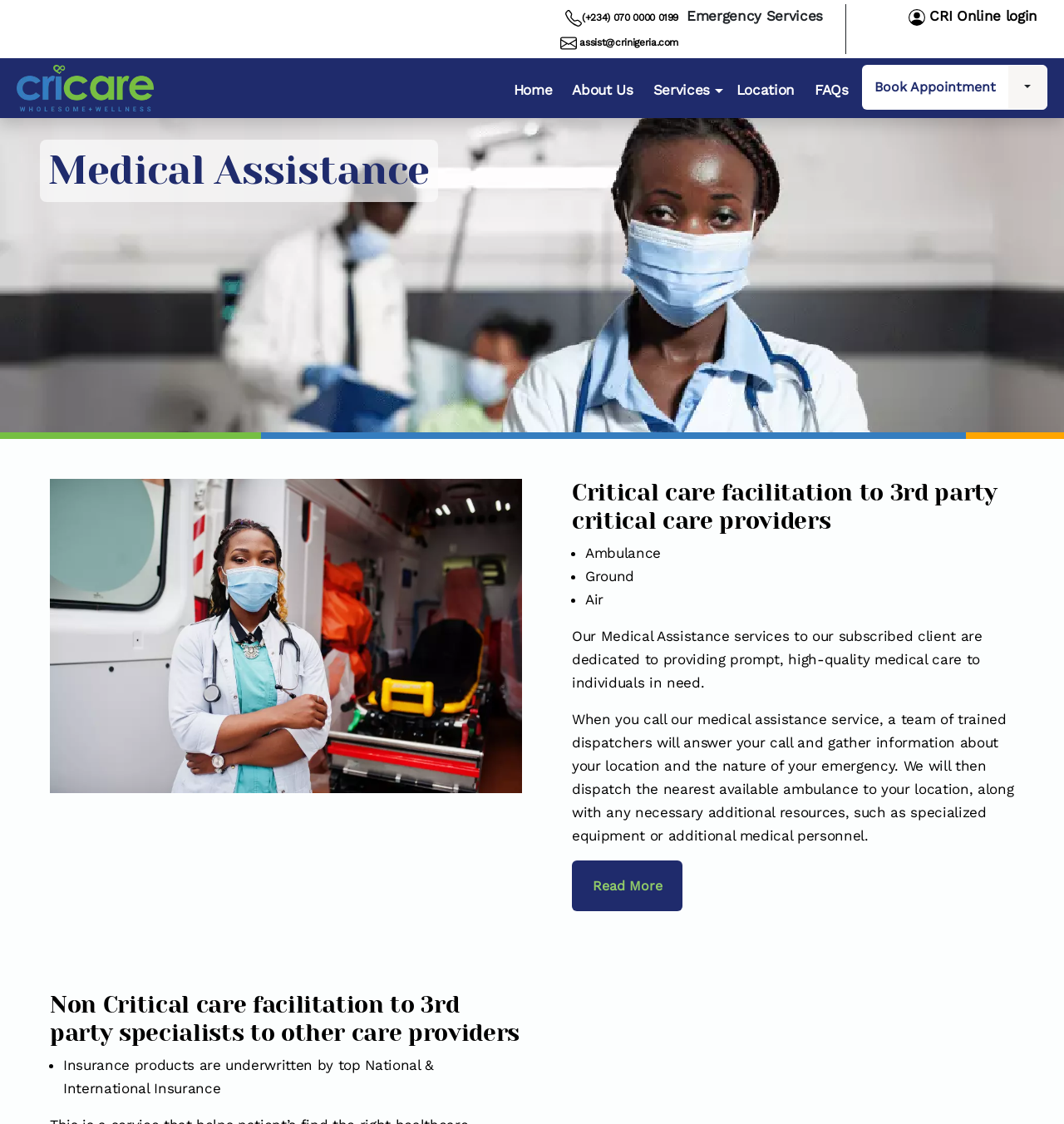Specify the bounding box coordinates of the area to click in order to execute this command: 'Call the emergency number'. The coordinates should consist of four float numbers ranging from 0 to 1, and should be formatted as [left, top, right, bottom].

[0.547, 0.01, 0.638, 0.021]